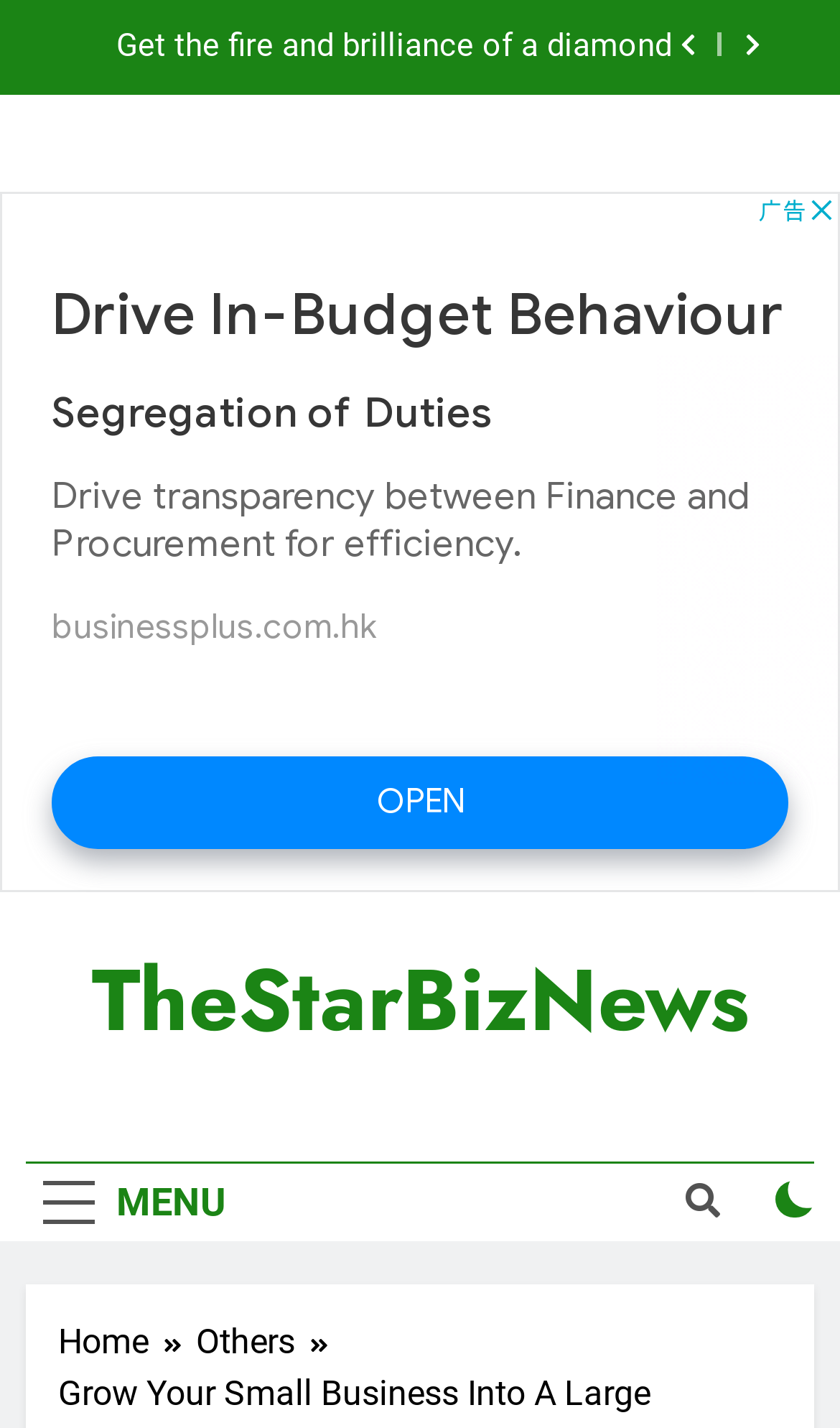Please identify the coordinates of the bounding box for the clickable region that will accomplish this instruction: "Click the menu button".

[0.031, 0.815, 0.29, 0.869]